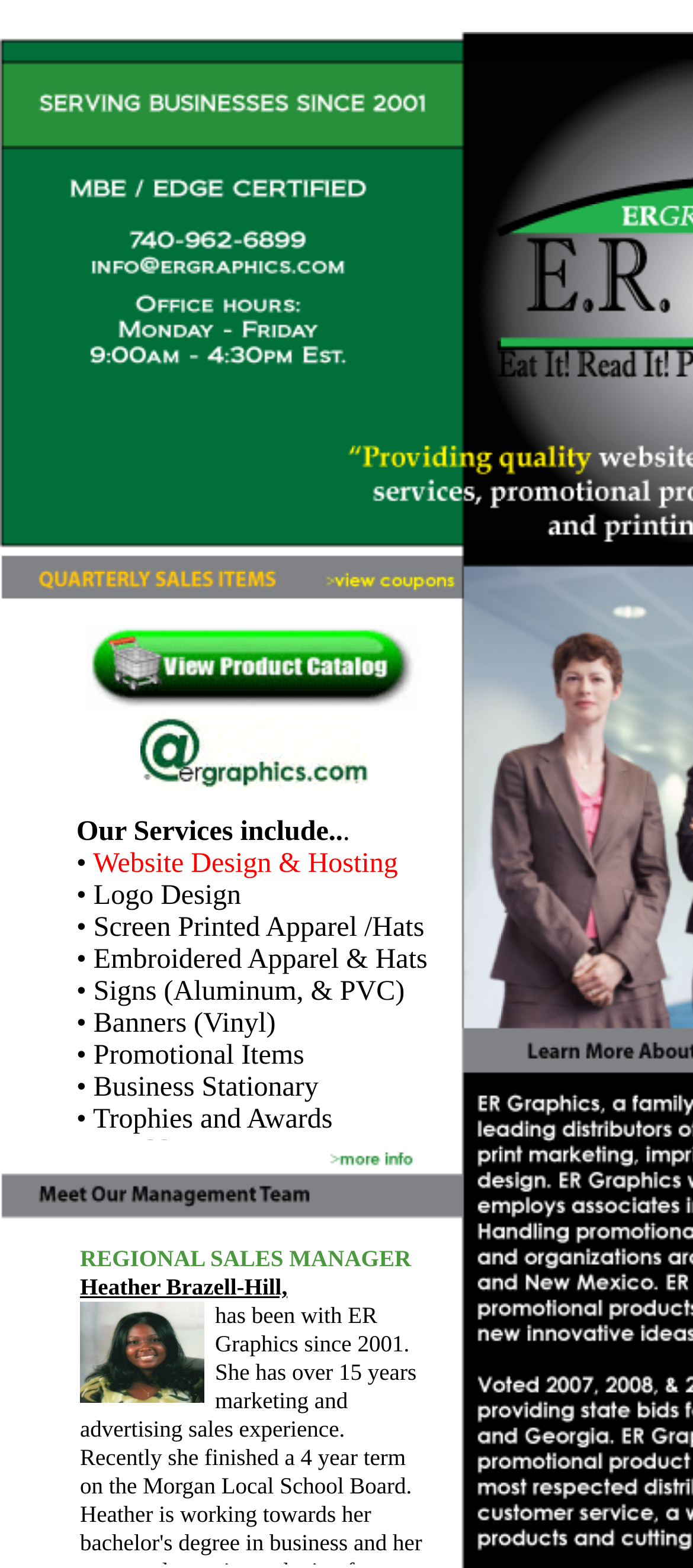Provide the bounding box for the UI element matching this description: "title="Email Us!"".

[0.126, 0.166, 0.508, 0.186]